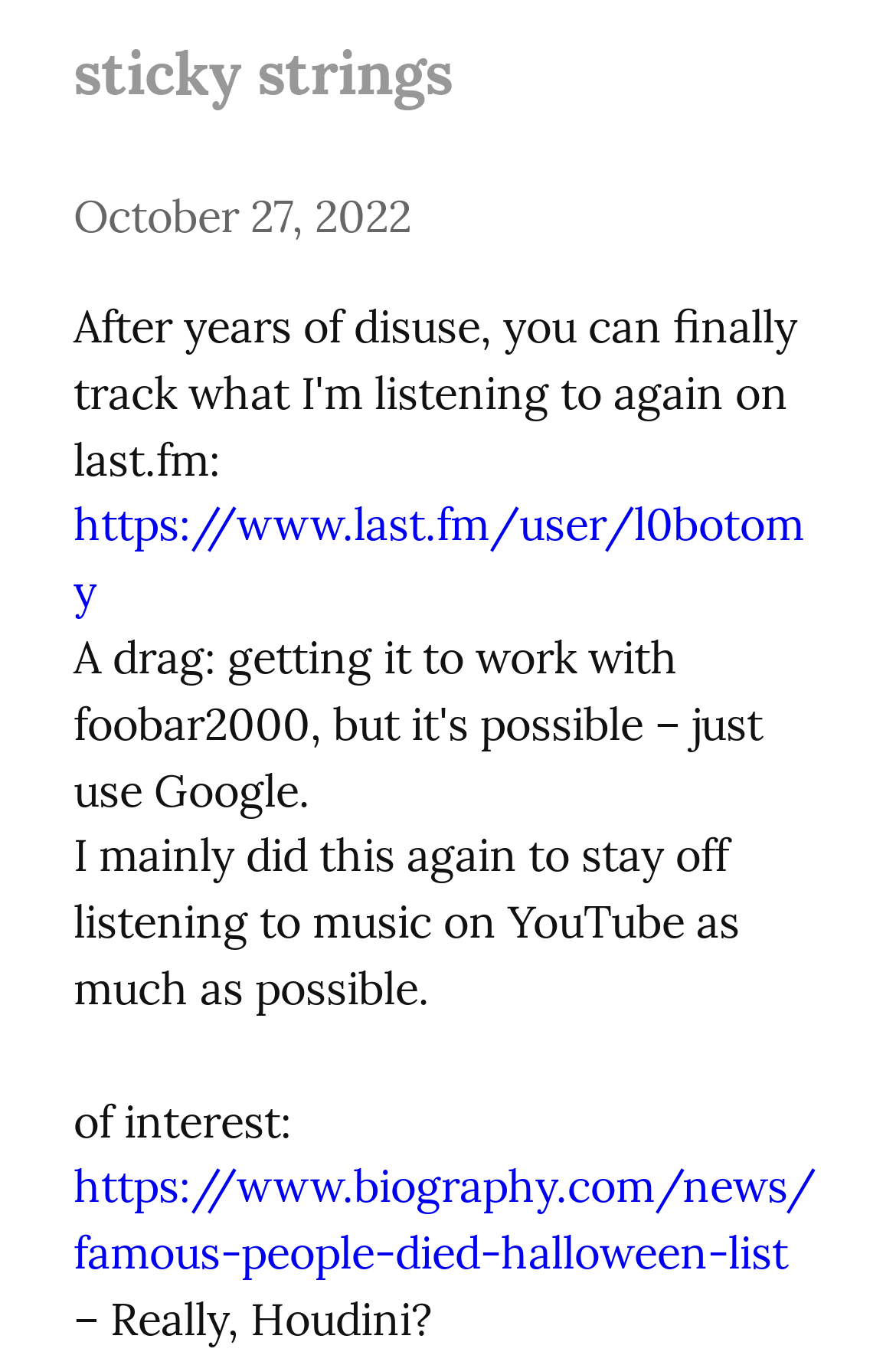Using the given element description, provide the bounding box coordinates (top-left x, top-left y, bottom-right x, bottom-right y) for the corresponding UI element in the screenshot: https://www.biography.com/news/famous-people-died-halloween-list

[0.082, 0.857, 0.91, 0.947]